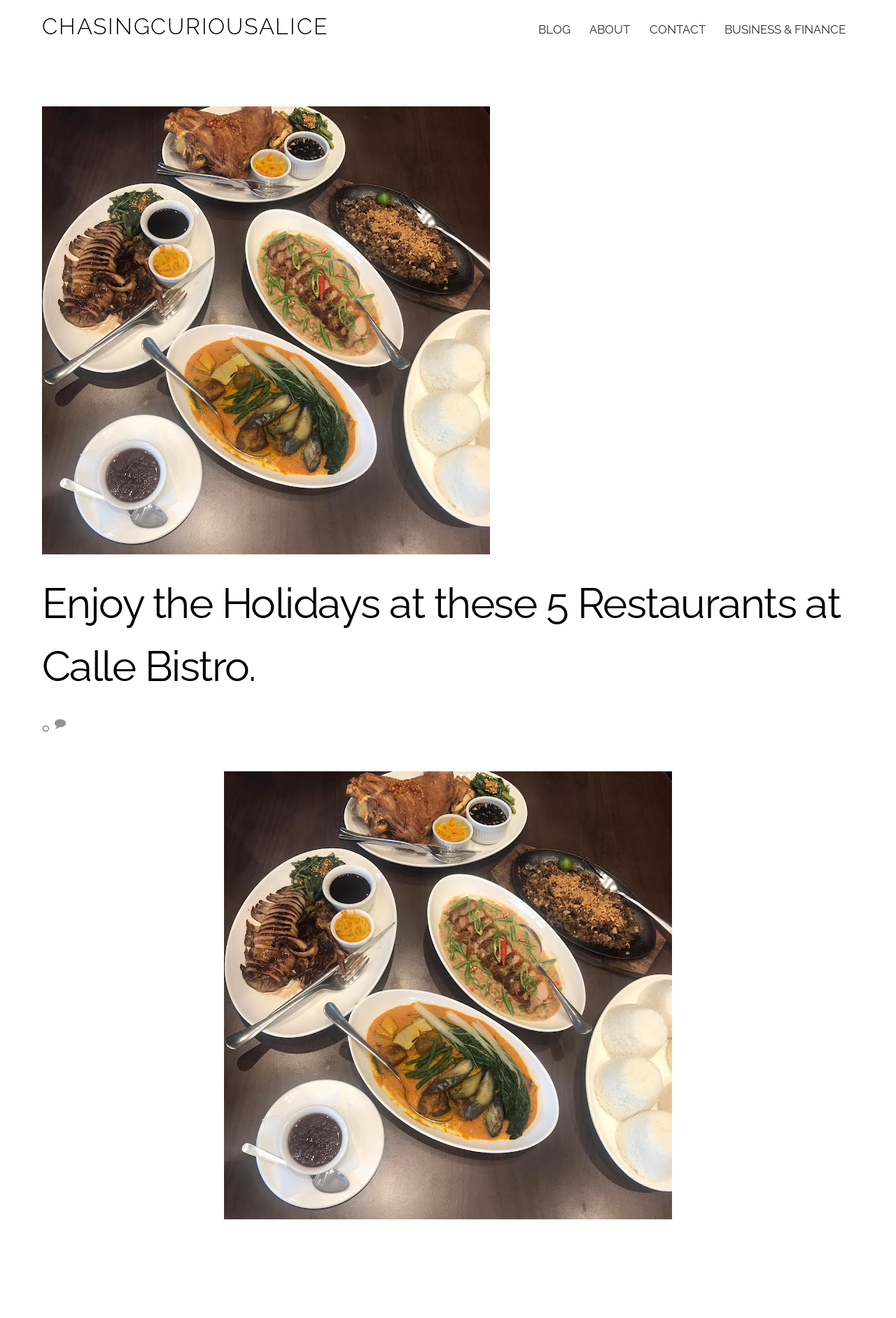Construct a comprehensive description capturing every detail on the webpage.

The webpage appears to be a blog post about dining at Calle Bistro, specifically highlighting 5 recommended restaurants to visit during the holiday season. 

At the top left of the page, there is a link to the blog's homepage, "CHASINGCURIOUSALICE", followed by links to "BLOG", "ABOUT", "CONTACT", and "BUSINESS & FINANCE" to the right. 

Below these links, there is a large figure that spans almost the entire width of the page, containing a link to the blog post title "Enjoy the Holidays at these 5 Restaurants at Calle Bistro." Inside this figure, there is an image with the same title. 

Directly below the figure, there is a heading with the same title as the link and image. Below the heading, there is another link with the same title. 

Further down, there is a link labeled "0" and another link labeled "k4" that spans almost the entire width of the page, containing an image. 

At the very bottom of the page, there is a small, almost invisible piece of static text.